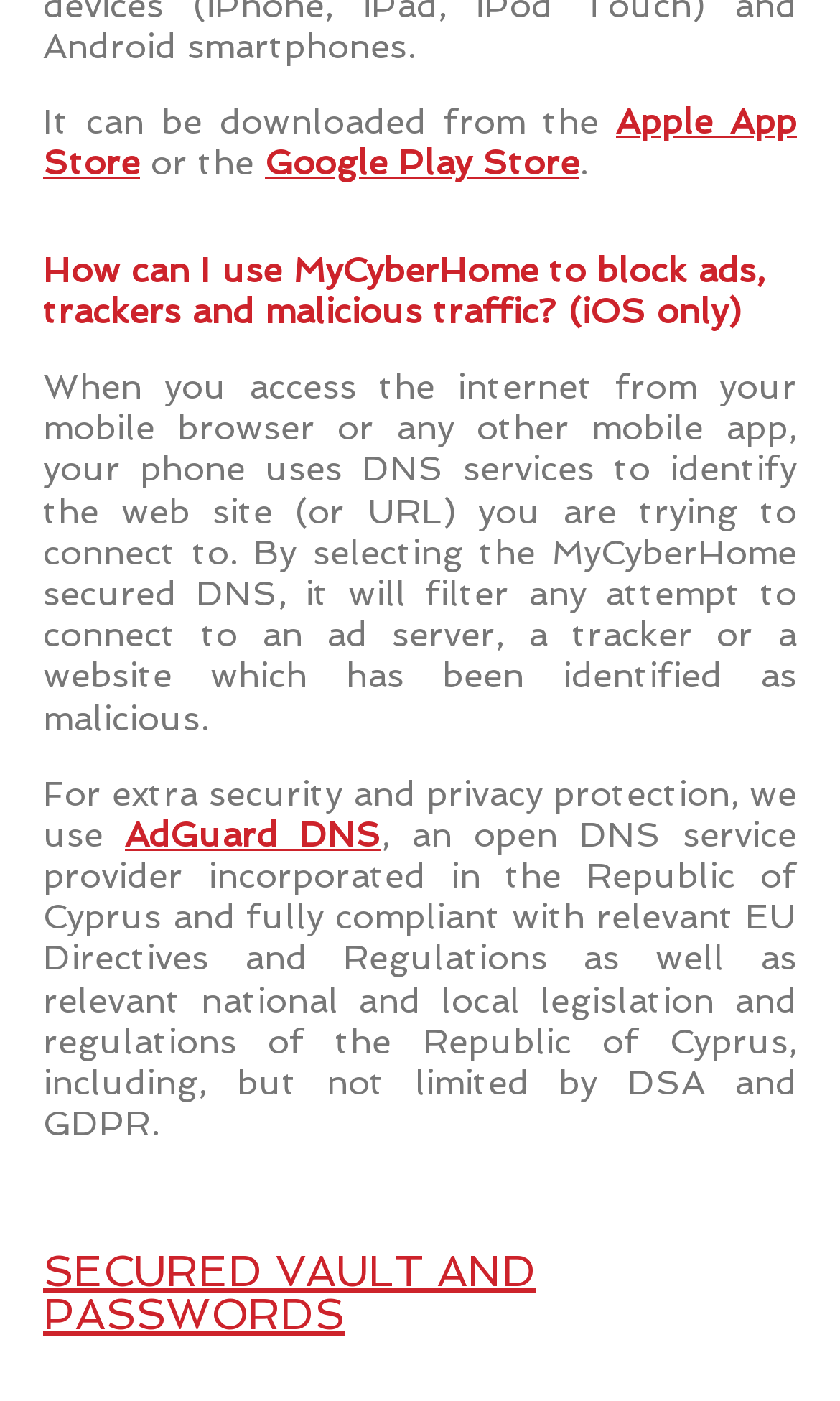What is the last link at the bottom of the page?
Answer the question with as much detail as possible.

I found the last link at the bottom of the page by looking at the link elements and their y-coordinates. The link with the text 'Try Connect Messaging' has the largest y-coordinate, indicating it is at the bottom of the page.